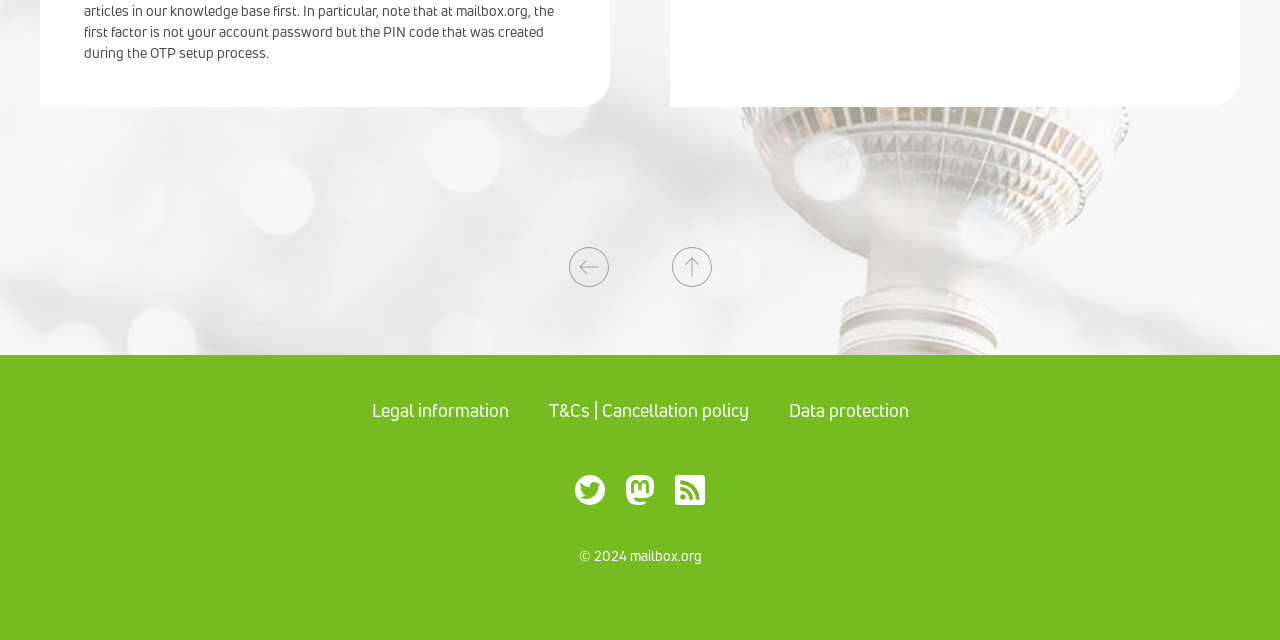Identify the bounding box for the UI element specified in this description: "Mastodon". The coordinates must be four float numbers between 0 and 1, formatted as [left, top, right, bottom].

[0.488, 0.742, 0.512, 0.789]